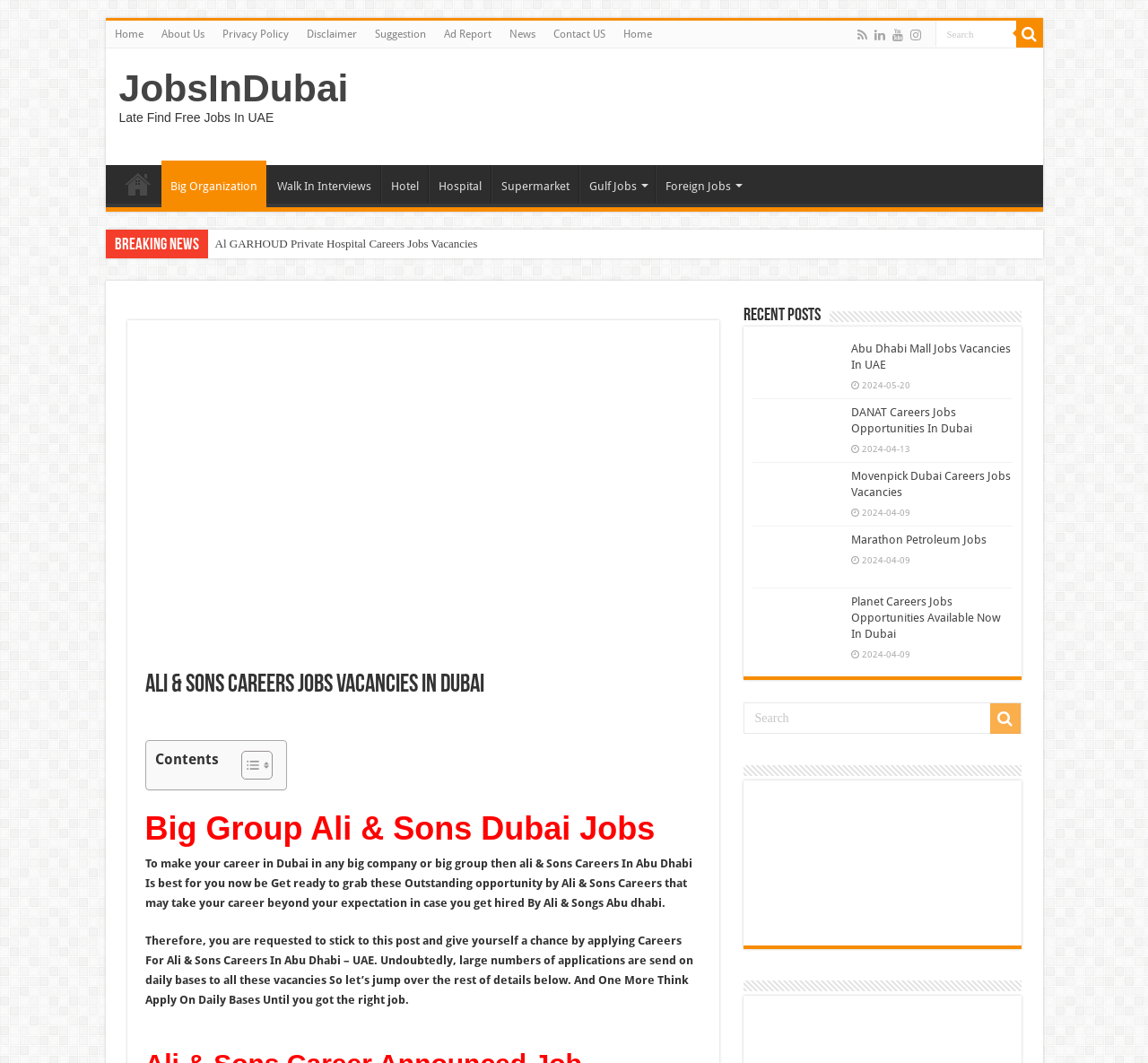What is the purpose of the search box?
Look at the image and provide a short answer using one word or a phrase.

To search for jobs